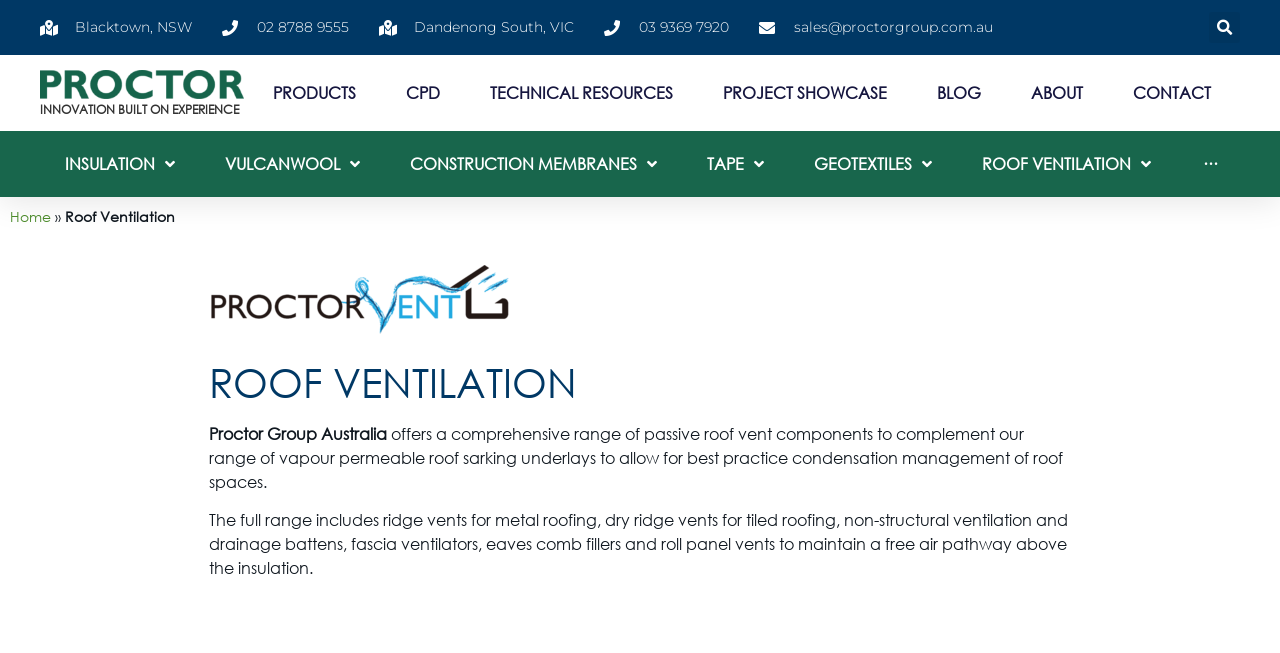Using the elements shown in the image, answer the question comprehensively: What is the company name?

I found the company name by looking at the top-left corner of the webpage, where the logo is located. The text 'Proctor Group Australia' is written below the logo, indicating that it is the company name.